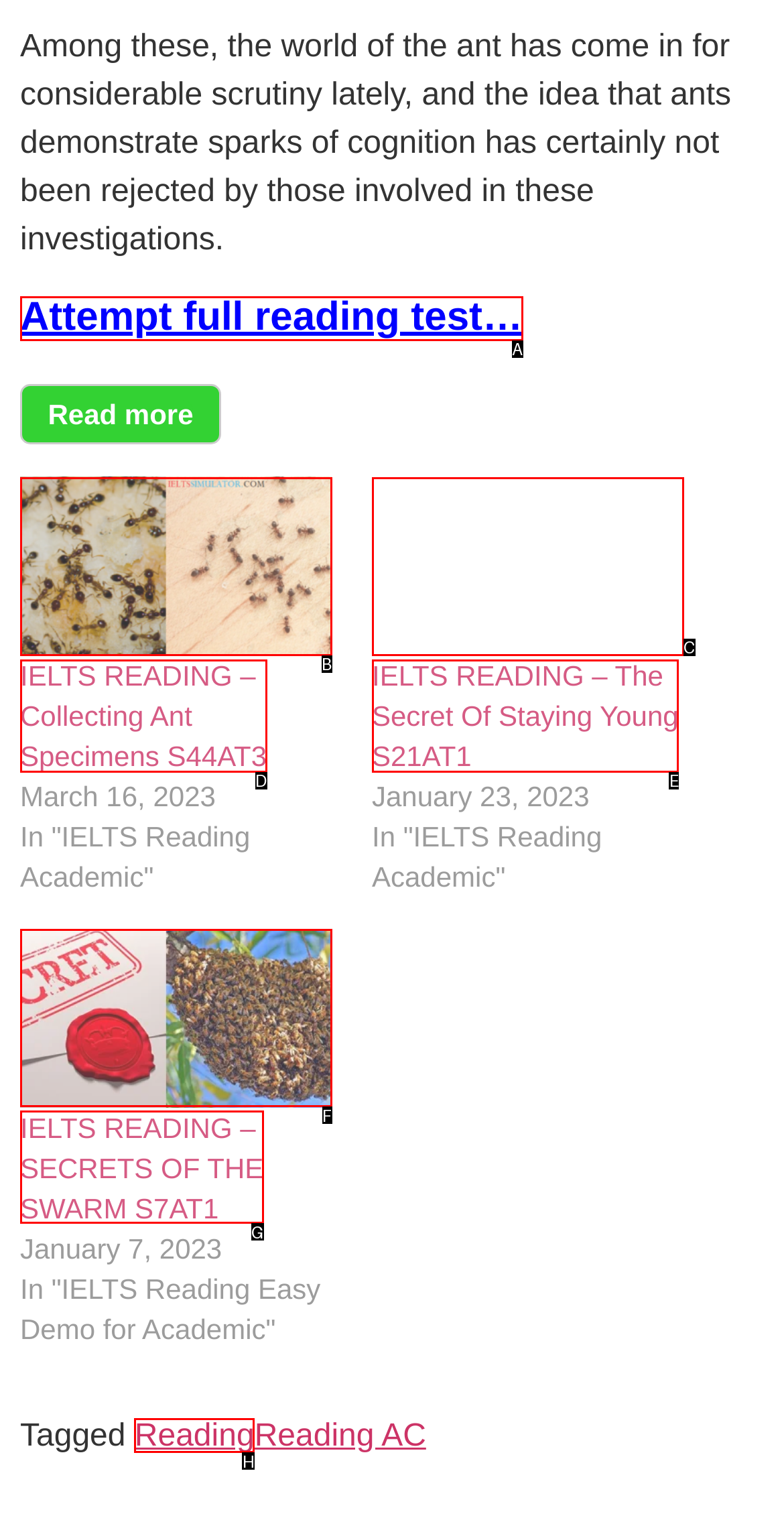From the given choices, determine which HTML element aligns with the description: Home Respond with the letter of the appropriate option.

None